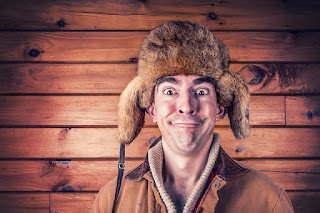Describe all the elements in the image extensively.

The image depicts a man wearing a large, fluffy fur hat, which gives him a whimsical or comical appearance. His expression is one of exaggerated surprise or confusion, with wide eyes and an awkward smile, suggesting a lighthearted or humorous mood. The background features wooden planks that add a rustic charm to the scene, enhancing the character’s playful look. This image might be intended to convey a casual, approachable vibe, possibly reflecting the tone of the surrounding content that discusses first impressions in property management and landlord-tenant relationships.